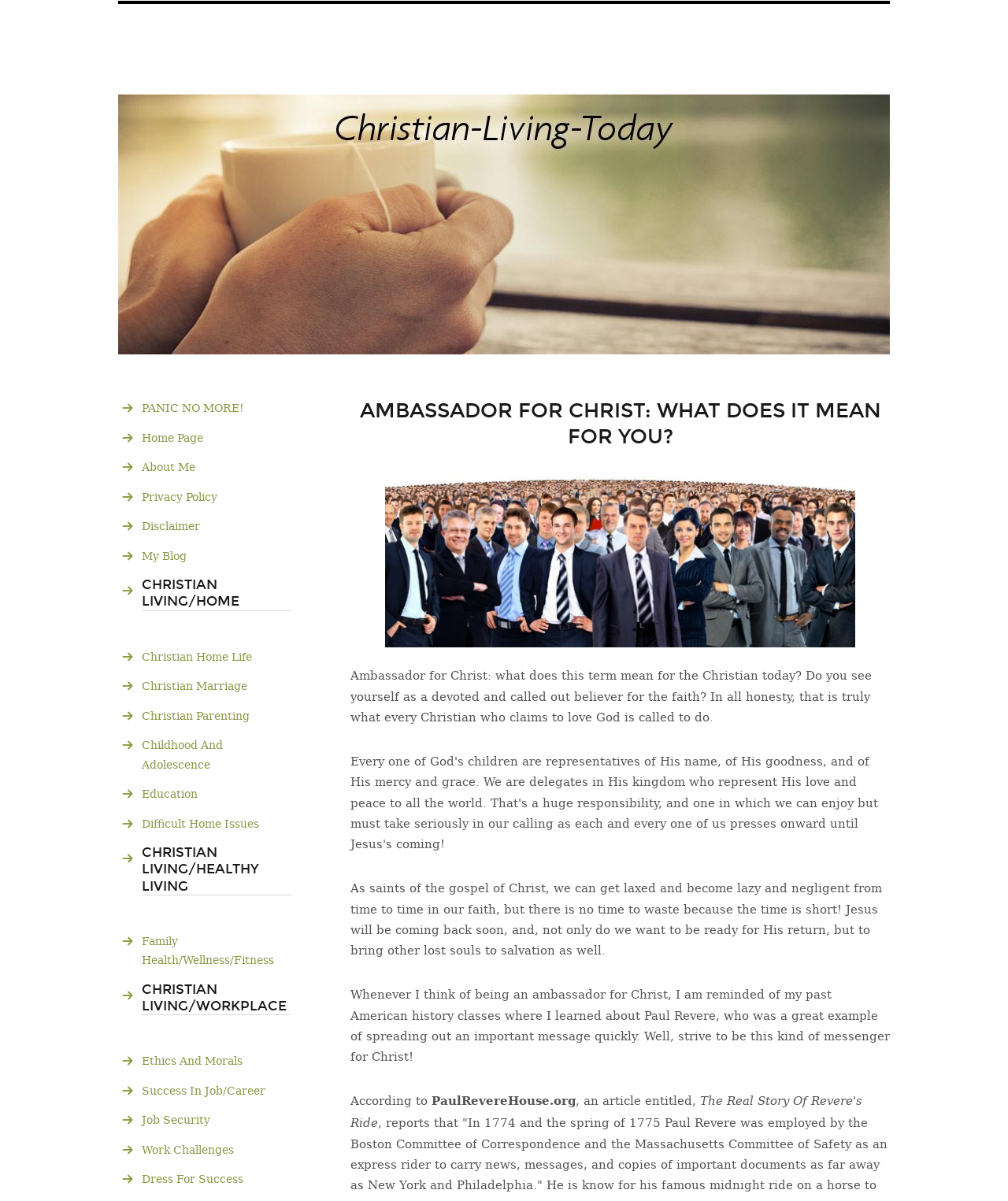Identify the bounding box coordinates for the element you need to click to achieve the following task: "Read 'Christian Home Life' article". The coordinates must be four float values ranging from 0 to 1, formatted as [left, top, right, bottom].

[0.141, 0.535, 0.289, 0.557]